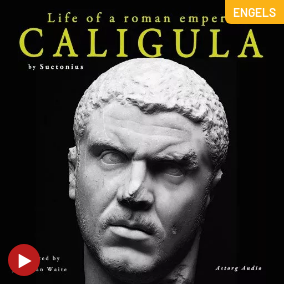Use a single word or phrase to answer this question: 
What language is the text in?

English